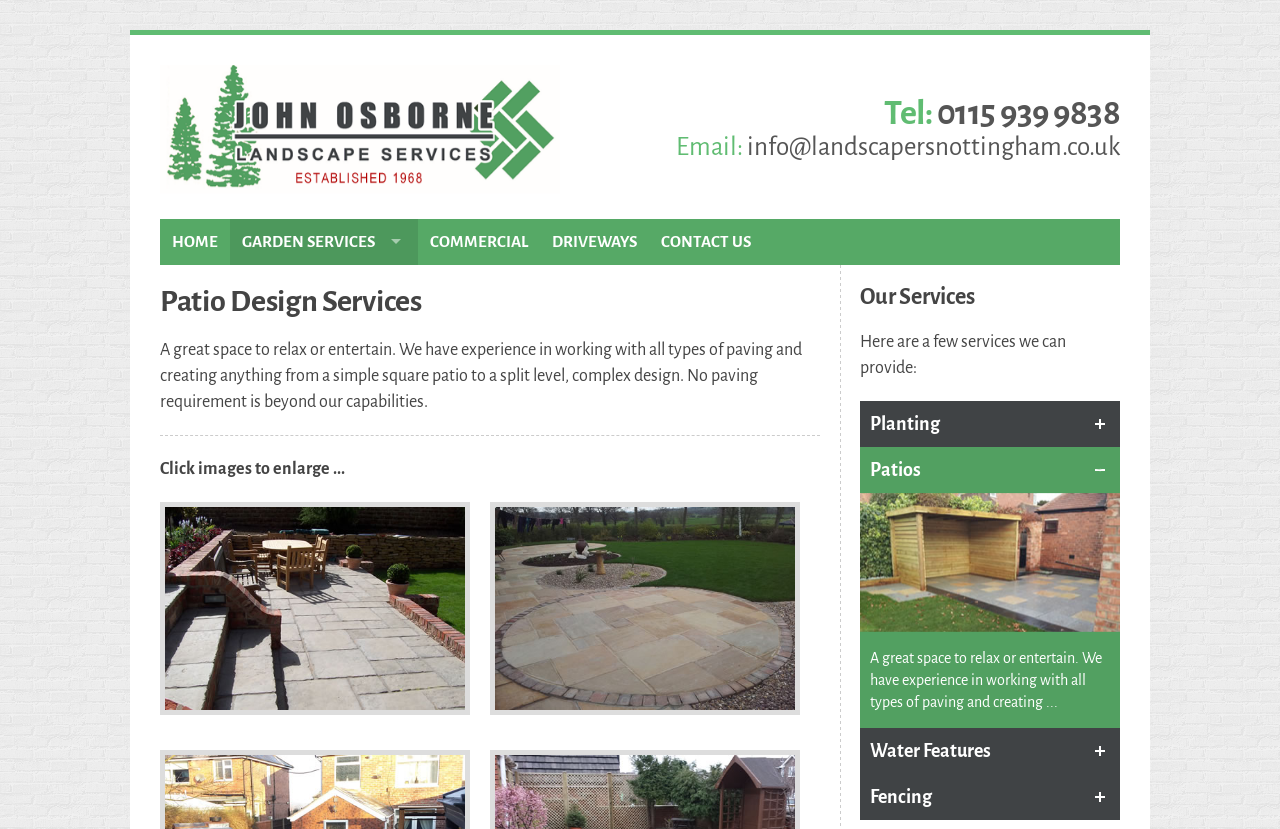Write an exhaustive caption that covers the webpage's main aspects.

This webpage is about a patio designer based in Nottingham, specializing in patios, garden design, and construction in the Nottingham and Derby area since 1968. 

At the top left, there is a link with an image related to "landscaper nottingham, landscaper near me". On the right side of the top section, there is contact information, including a phone number and an email address. 

Below the contact information, there is a navigation menu with links to "HOME", "GARDEN SERVICES", "COMMERCIAL", "DRIVEWAYS", and "CONTACT US". 

The main content of the webpage is divided into two sections. The left section is about patio design services, with a heading and a paragraph describing the company's experience in creating patios. Below this, there is a horizontal separator, followed by a note about clicking images to enlarge. 

There are two large images, one related to "patio designer nottingham" and the other related to "patio designer nottinghamshire". 

The right section is about the company's services, with a heading "Our Services" and a brief introduction. Below this, there is a list of services, including "Planting", "Patios", "Water Features", and "Fencing". The "Patios" service has a link with an image related to "patios nottingham", and a brief description of the service.